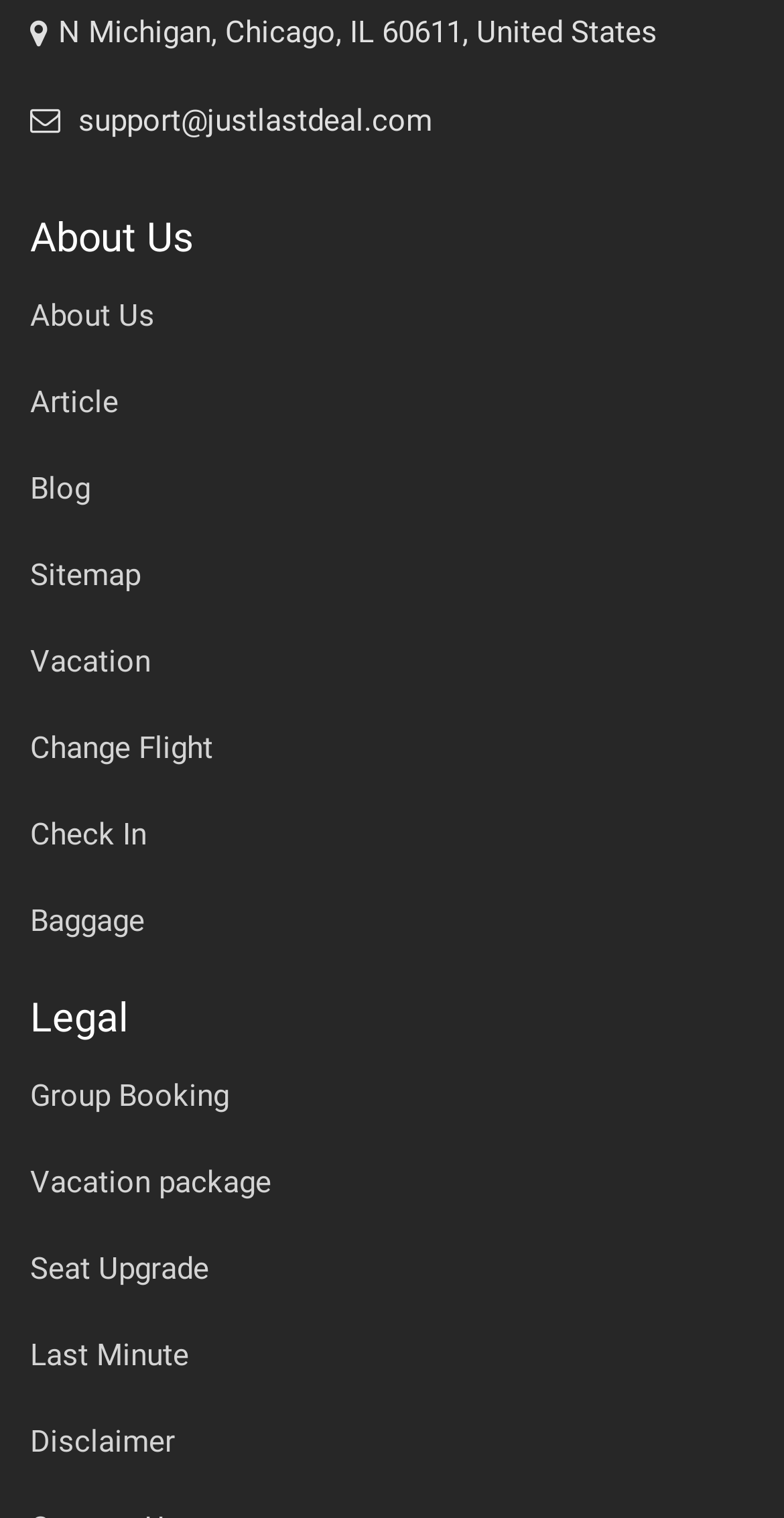Determine the bounding box coordinates of the region to click in order to accomplish the following instruction: "Contact support". Provide the coordinates as four float numbers between 0 and 1, specifically [left, top, right, bottom].

[0.038, 0.063, 0.551, 0.098]